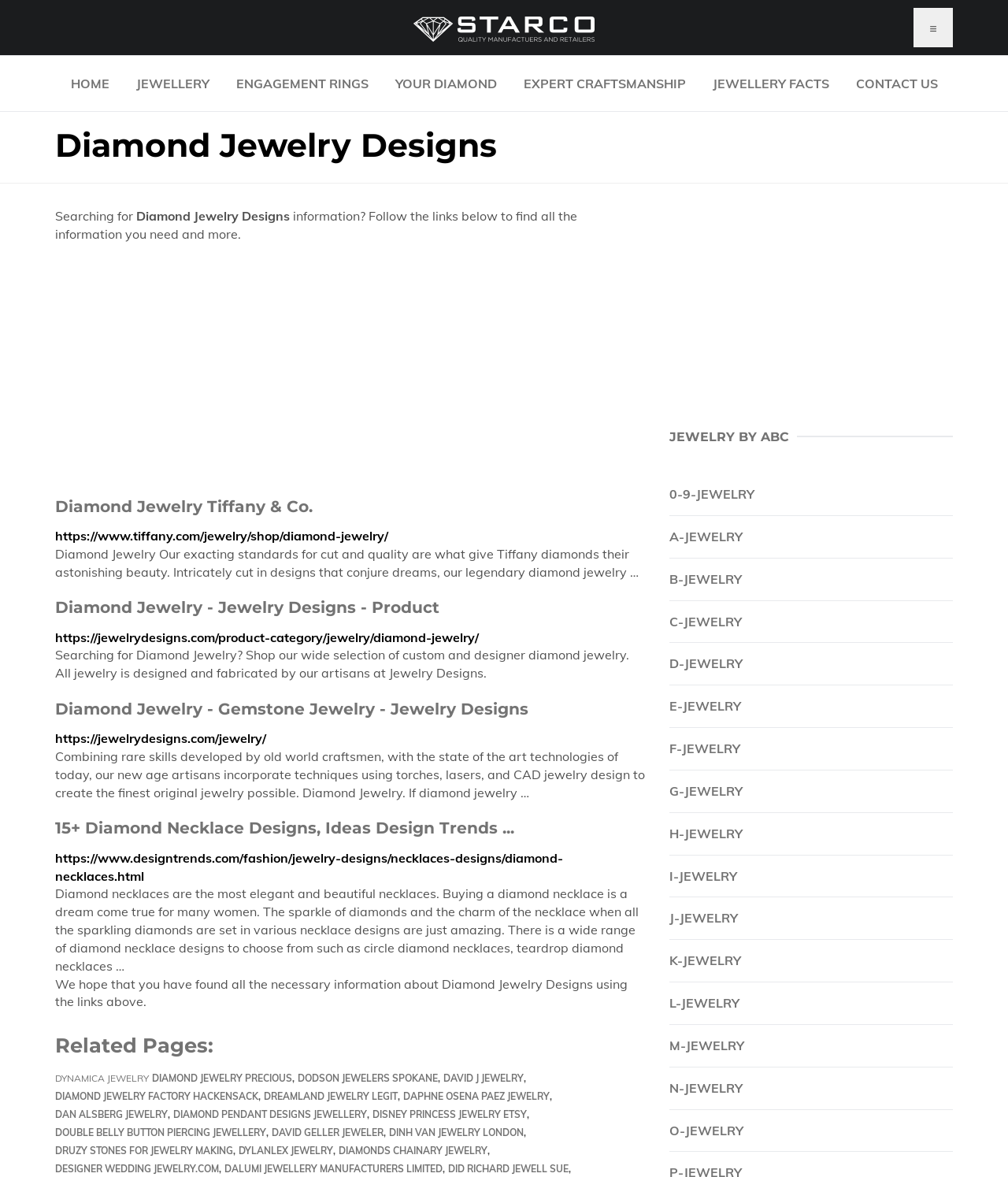Describe all significant elements and features of the webpage.

The webpage is about Diamond Jewelry Designs, with a prominent heading at the top center of the page. Below the heading, there is a brief introduction to searching for information on diamond jewelry designs, followed by a series of links to various websites and articles related to diamond jewelry.

On the top left of the page, there is a navigation menu with links to different sections, including "HOME", "JEWELLERY", "ENGAGEMENT RINGS", "YOUR DIAMOND", "EXPERT CRAFTSMANSHIP", "JEWELLERY FACTS", and "CONTACT US". On the top right, there is a button with an icon "≡" which may be a menu or settings button.

The main content of the page is divided into several sections, each with a heading and a brief description or summary of the content. The sections include "Diamond Jewelry Tiffany & Co.", "Diamond Jewelry - Jewelry Designs - Product", "Diamond Jewelry - Gemstone Jewelry - Jewelry Designs", and "15+ Diamond Necklace Designs, Ideas Design Trends...". Each section has a link to a related webpage or article.

There are also several links to related pages at the bottom of the page, categorized under "Related Pages:". These links include "DYNAMICA JEWELRY", "DIAMOND JEWELRY PRECIOUS", "DODSON JEWELERS SPOKANE", and many others.

Throughout the page, there are two advertisements, one on the top right and another at the bottom center, both in the form of iframes.

On the right side of the page, there is a section titled "JEWELRY BY ABC", with links to various jewelry-related websites, categorized alphabetically from "0-9-JEWELRY" to "O-JEWELRY".